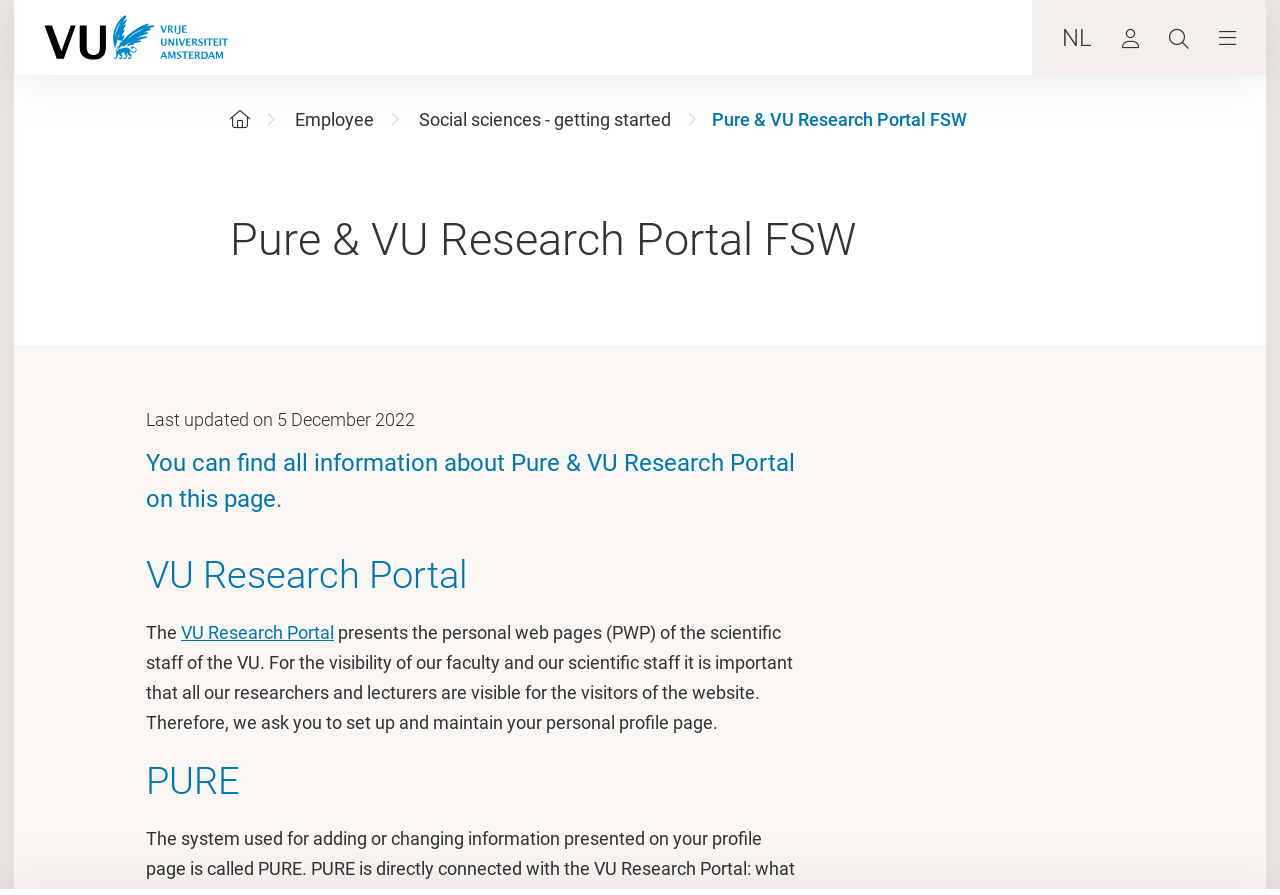What language is currently selected?
Please use the image to provide an in-depth answer to the question.

The currently selected language can be found in the top-right corner of the webpage, where it is written as 'NL' next to the 'Language Switch' link.